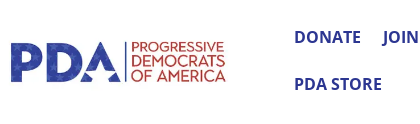How many links are present to the right of the logo?
Please provide a single word or phrase as your answer based on the screenshot.

Three